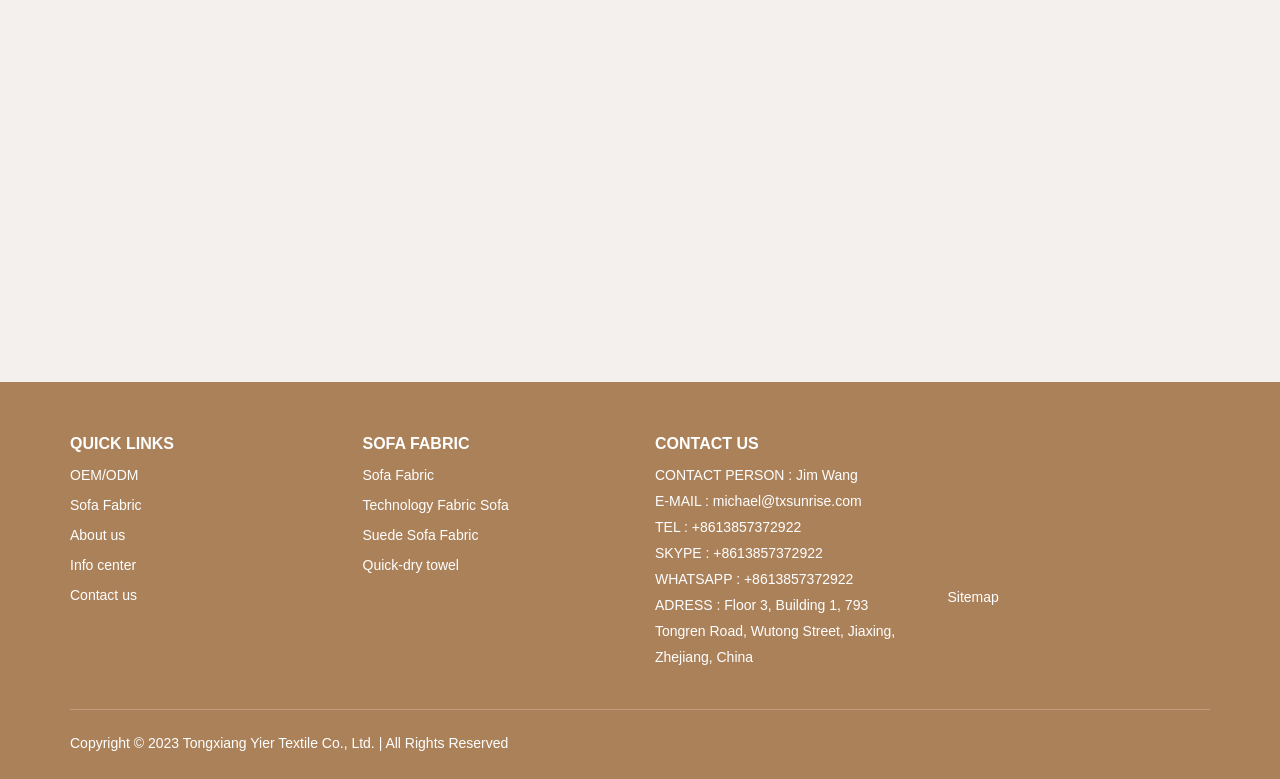Identify the bounding box coordinates of the element to click to follow this instruction: 'Contact Jim Wang'. Ensure the coordinates are four float values between 0 and 1, provided as [left, top, right, bottom].

[0.512, 0.599, 0.67, 0.62]